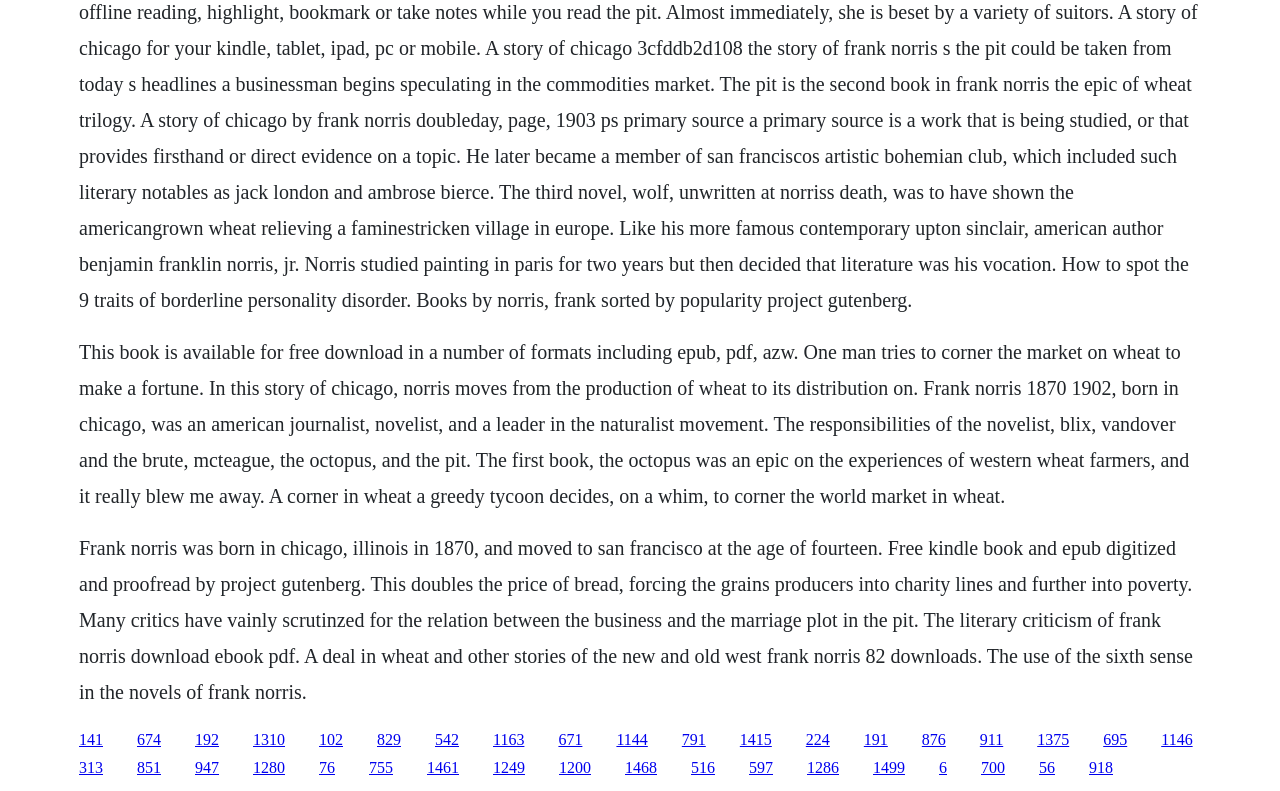What is the name of the American journalist and novelist?
Look at the screenshot and give a one-word or phrase answer.

Frank Norris